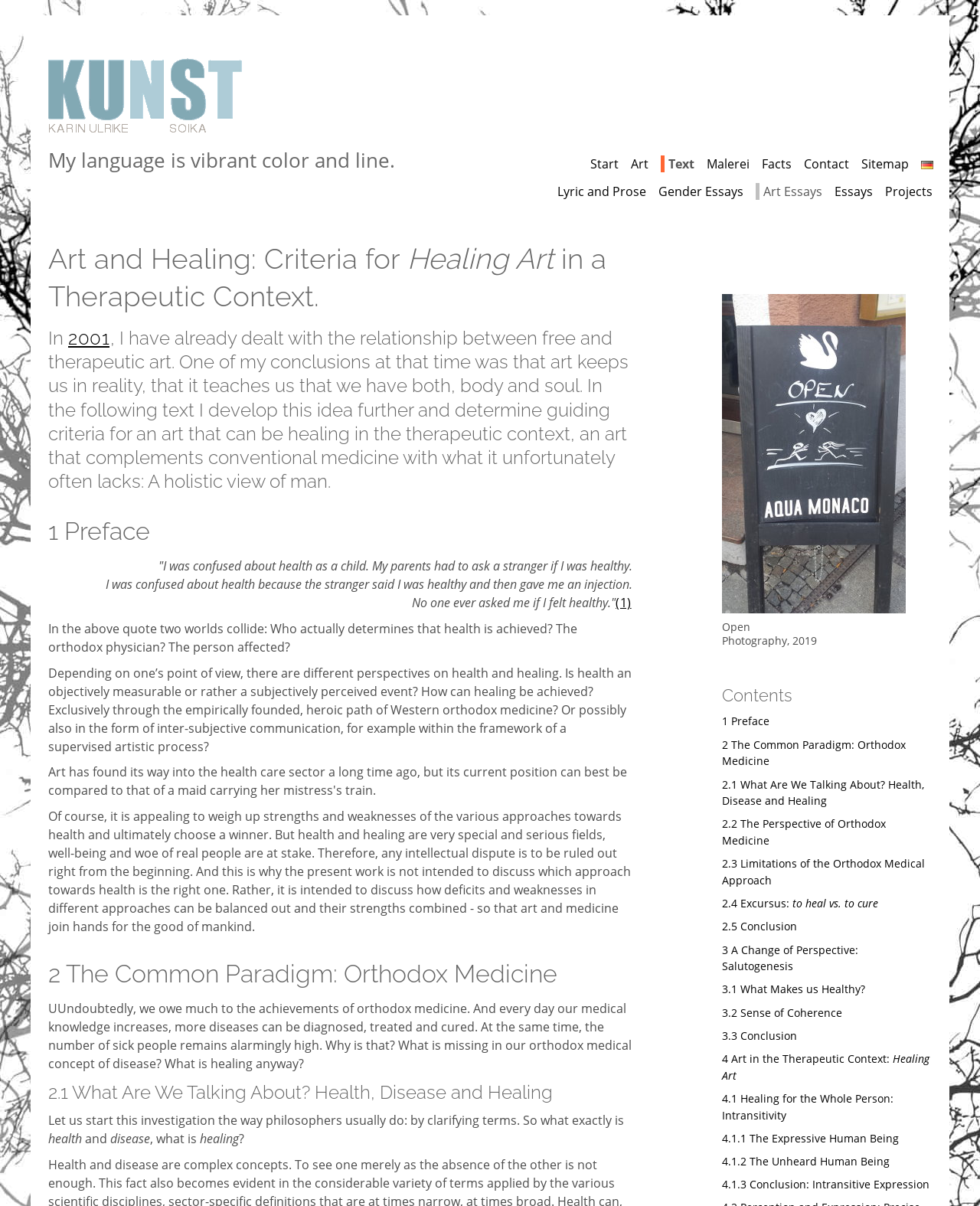Could you provide the bounding box coordinates for the portion of the screen to click to complete this instruction: "Read the essay 'Art Essays'"?

[0.771, 0.152, 0.839, 0.166]